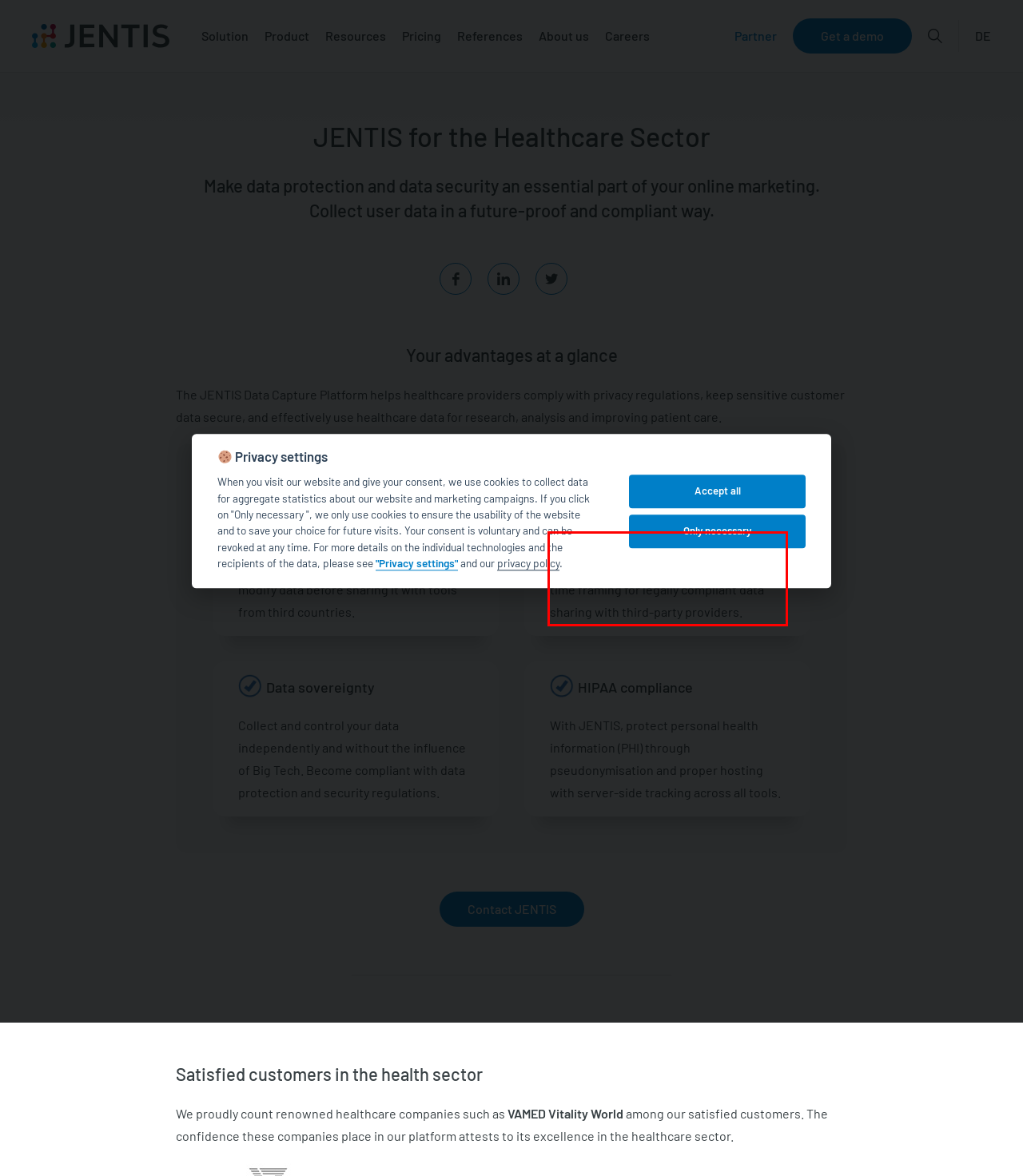Please look at the webpage screenshot and extract the text enclosed by the red bounding box.

Use a range of advanced JENTIS privacy features such as pseudonymisation or time framing for legally compliant data sharing with third-party providers.